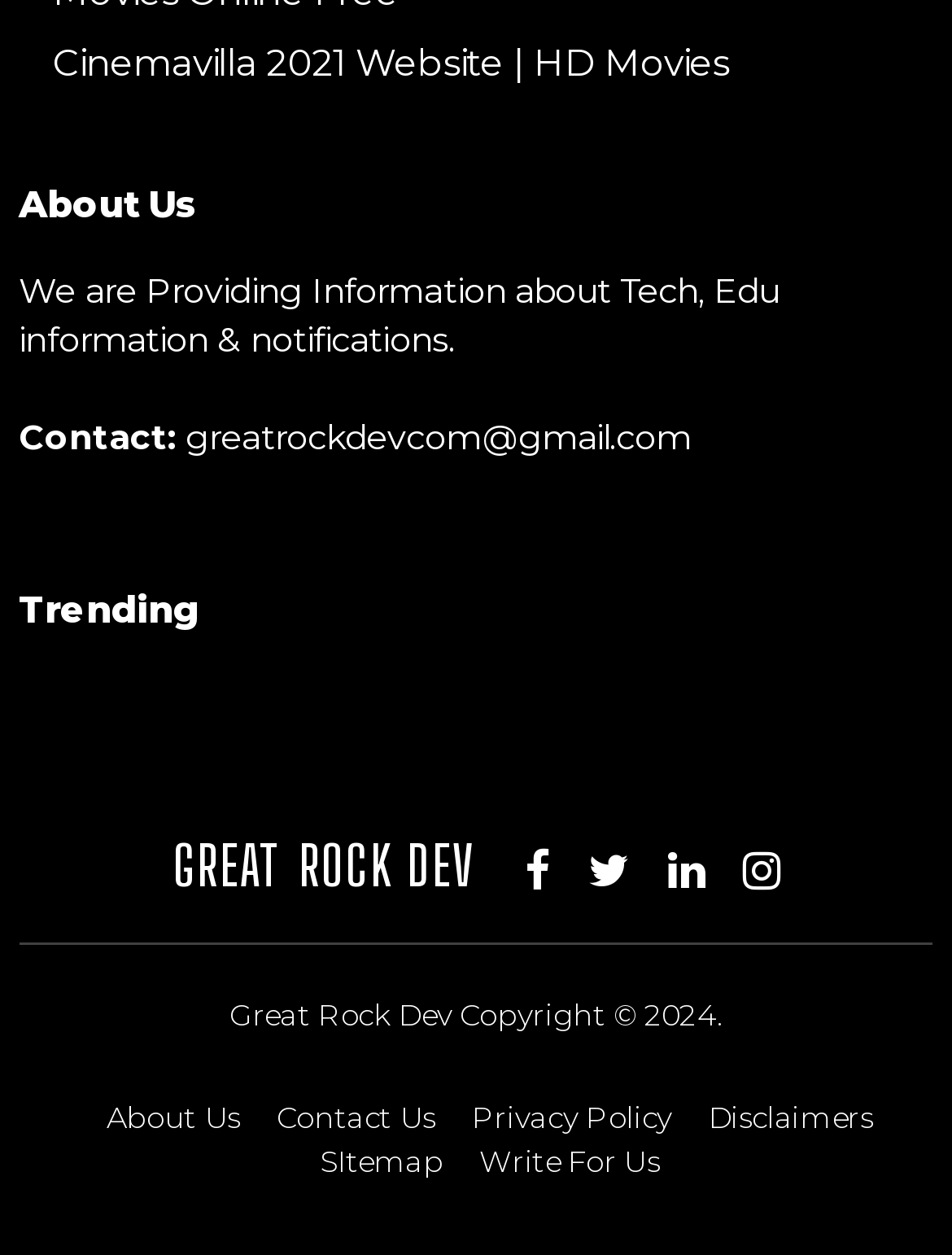What is the website's primary focus?
Look at the image and answer the question using a single word or phrase.

Tech, Edu information